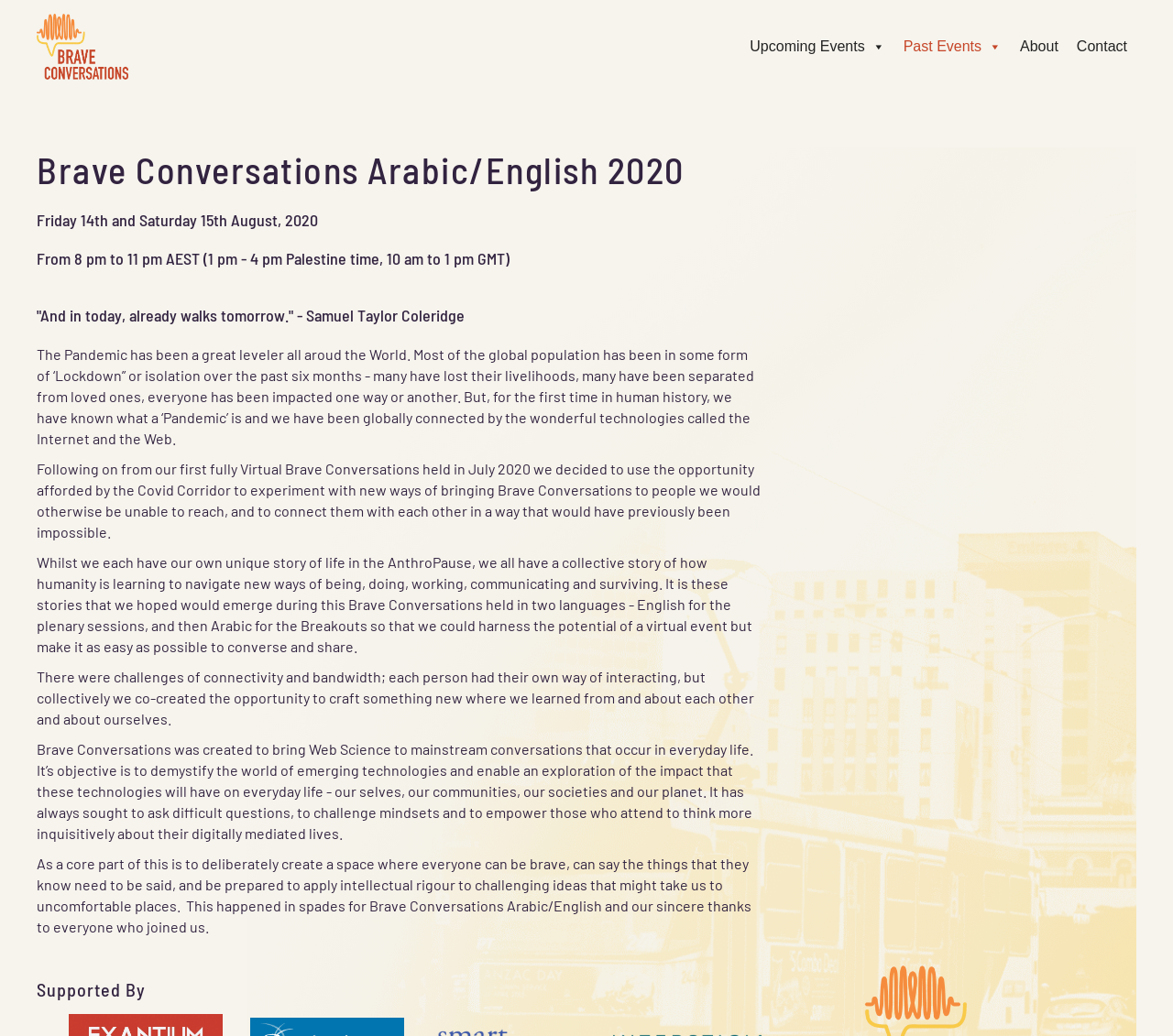Utilize the information from the image to answer the question in detail:
What is the event name?

The event name is Brave Conversations, which can be inferred from the heading 'Brave Conversations Arabic/English 2020' and the link 'Welcome to Brave Conversations'.